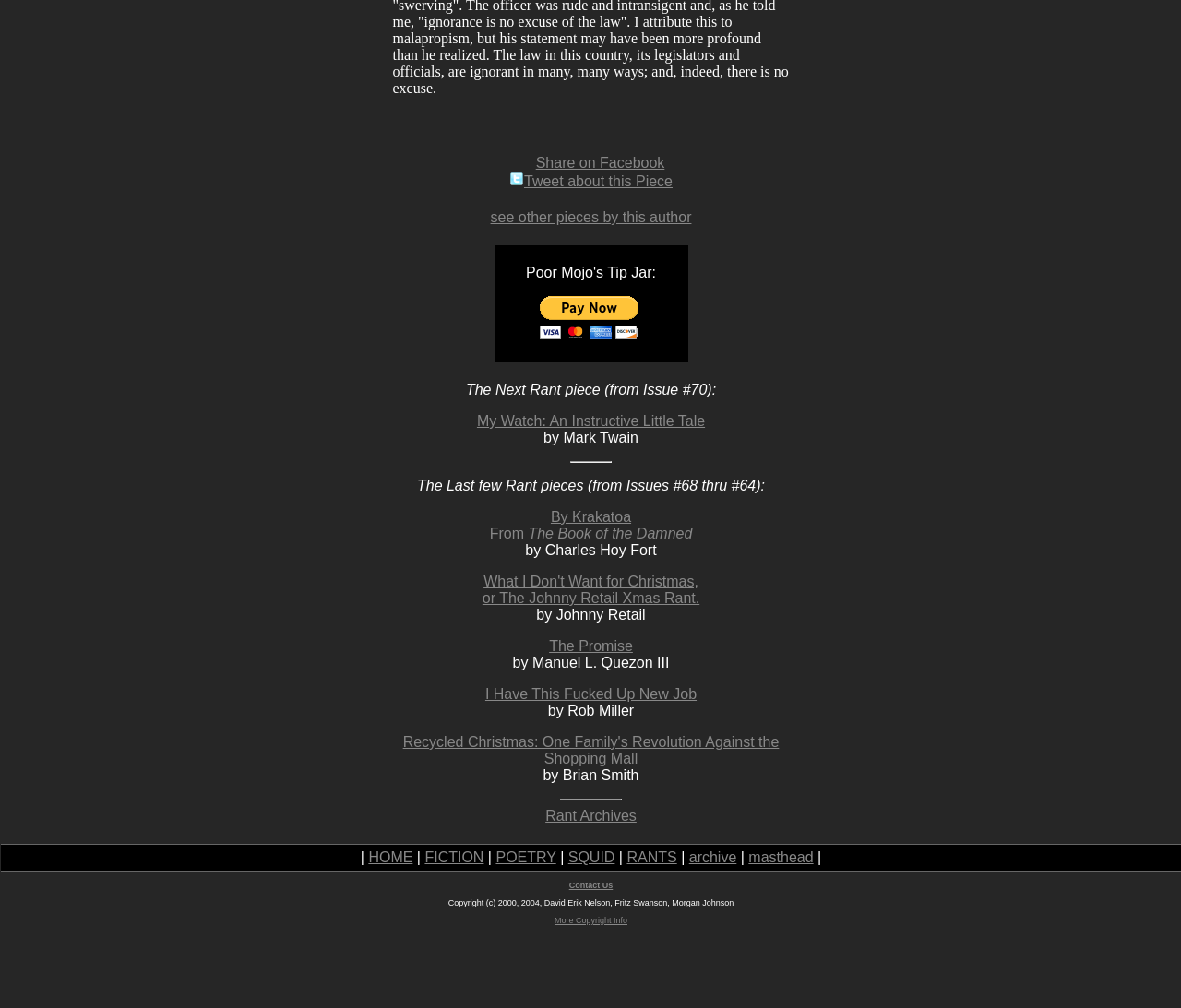Identify the bounding box coordinates of the part that should be clicked to carry out this instruction: "Share on Facebook".

[0.438, 0.152, 0.563, 0.169]